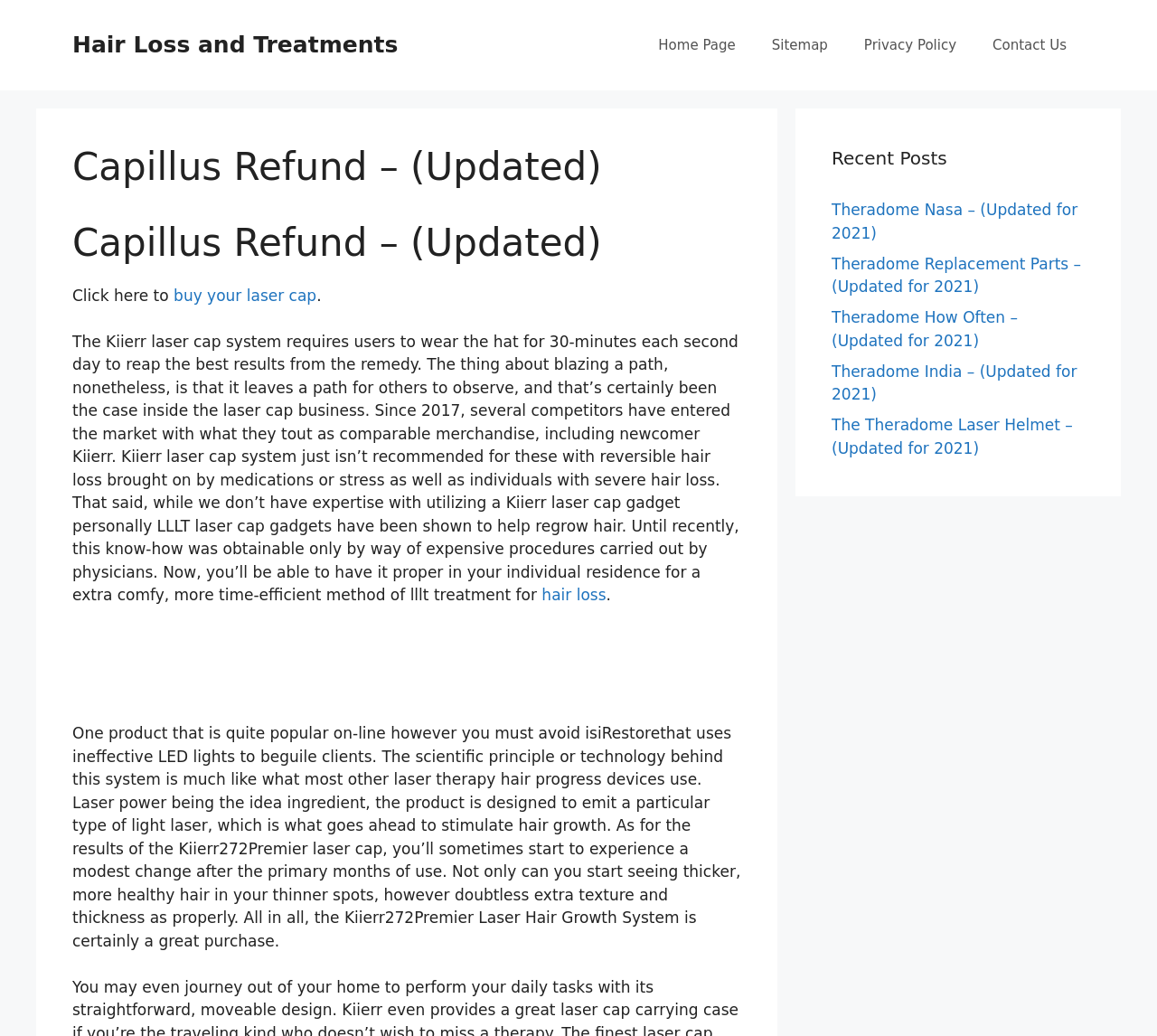Please determine the bounding box coordinates of the clickable area required to carry out the following instruction: "Read the article about Theradome Nasa". The coordinates must be four float numbers between 0 and 1, represented as [left, top, right, bottom].

[0.719, 0.194, 0.931, 0.233]